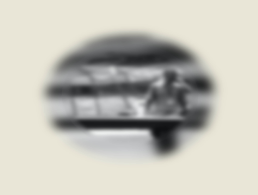Describe the image thoroughly, including all noticeable details.

The image features a dynamic moment captured in a baseball context. Although the details are somewhat obscured, it appears to depict a player interacting with the game, perhaps during a pivotal moment in a match. In the background, a crowd can be seen, suggesting a lively atmosphere filled with anticipation. The focus on the player conveys emotion, hinting at the intensity and excitement often associated with baseball scenes, especially during crucial innings. This image encapsulates the essence of the game, where every play can change the course of the match and engage fans in memorable experiences.